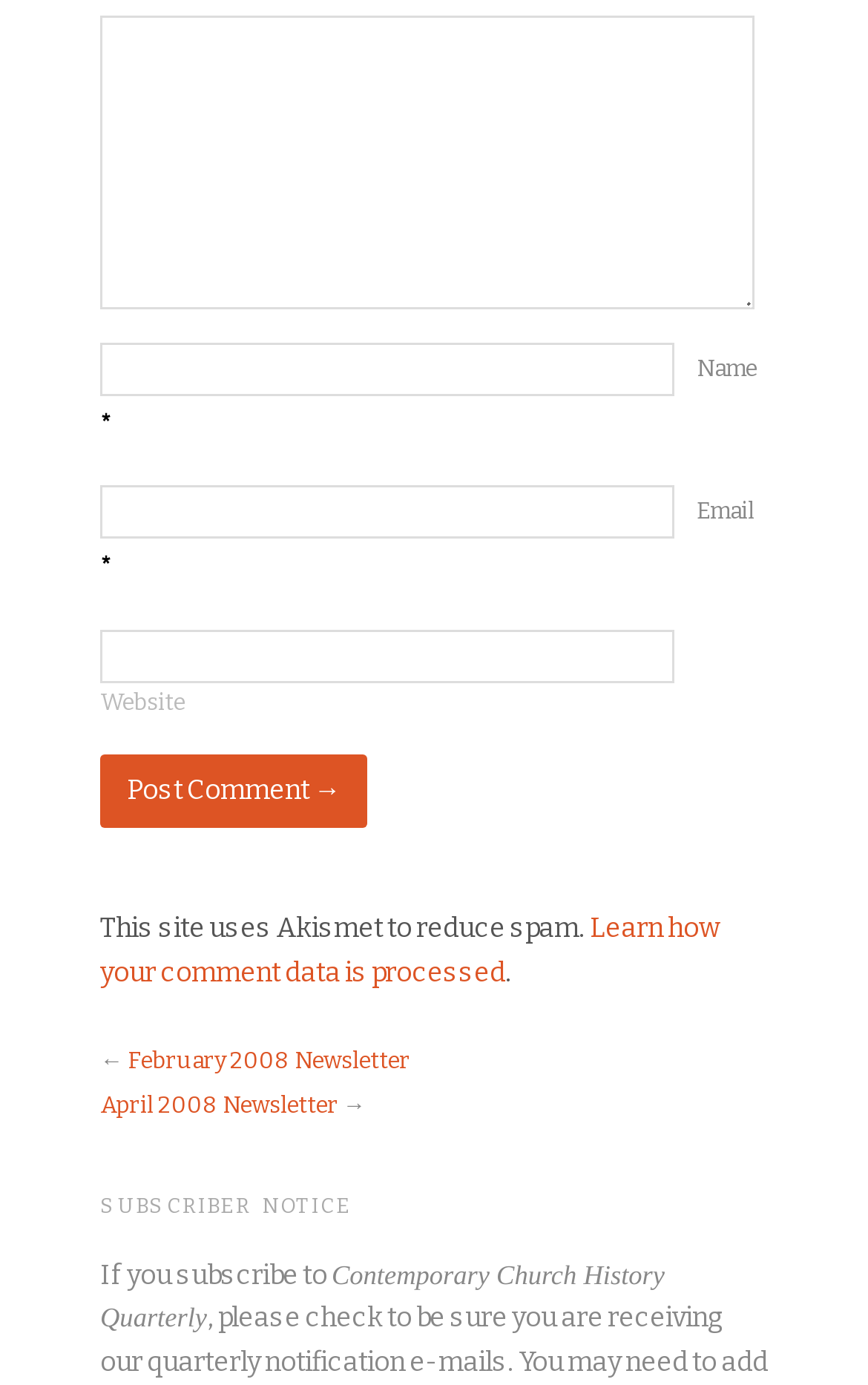Please locate the clickable area by providing the bounding box coordinates to follow this instruction: "Click the post comment button".

[0.115, 0.545, 0.424, 0.598]